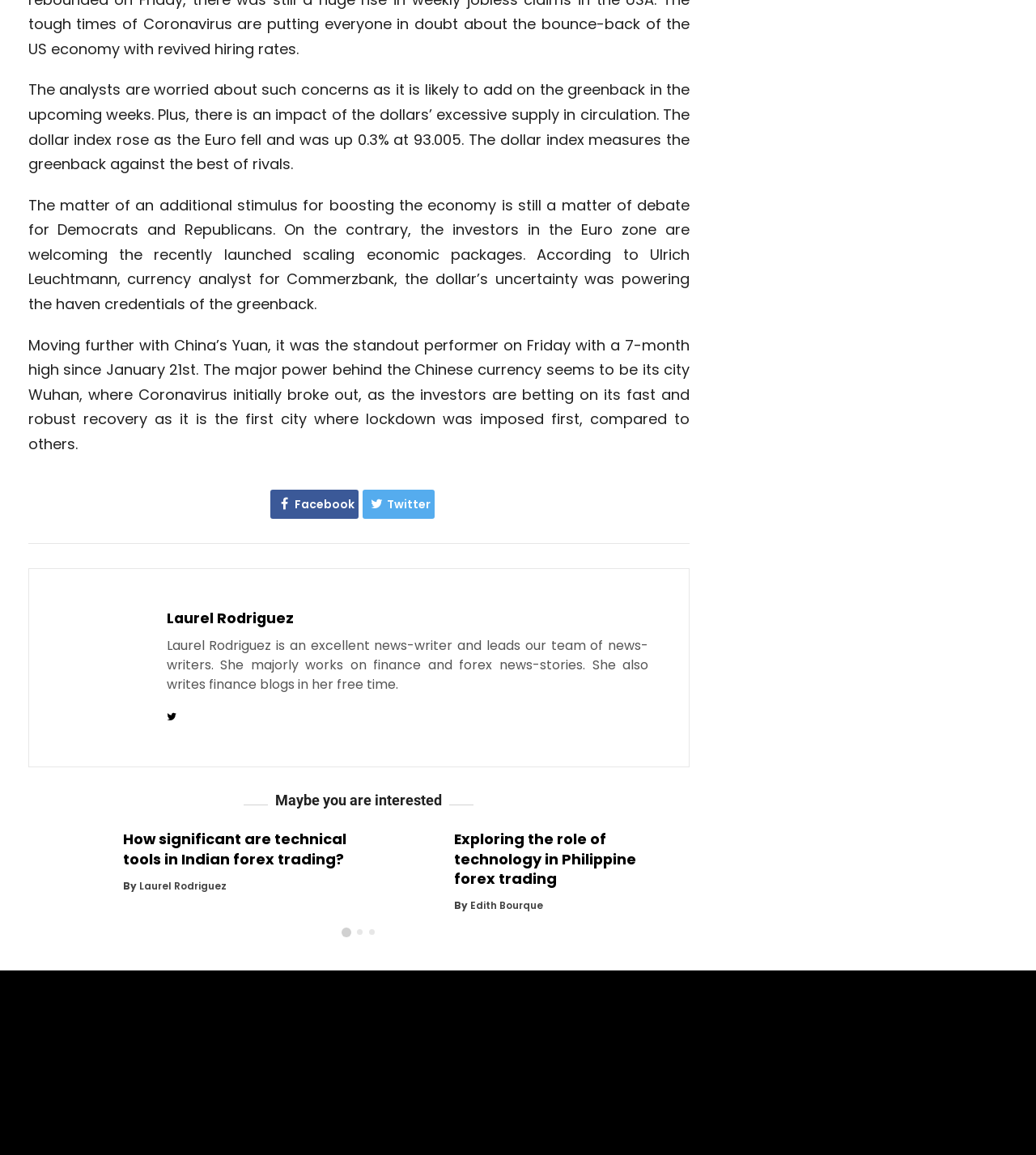Please identify the bounding box coordinates of the area I need to click to accomplish the following instruction: "View the article 'How significant are technical tools in Indian forex trading?'".

[0.119, 0.718, 0.335, 0.753]